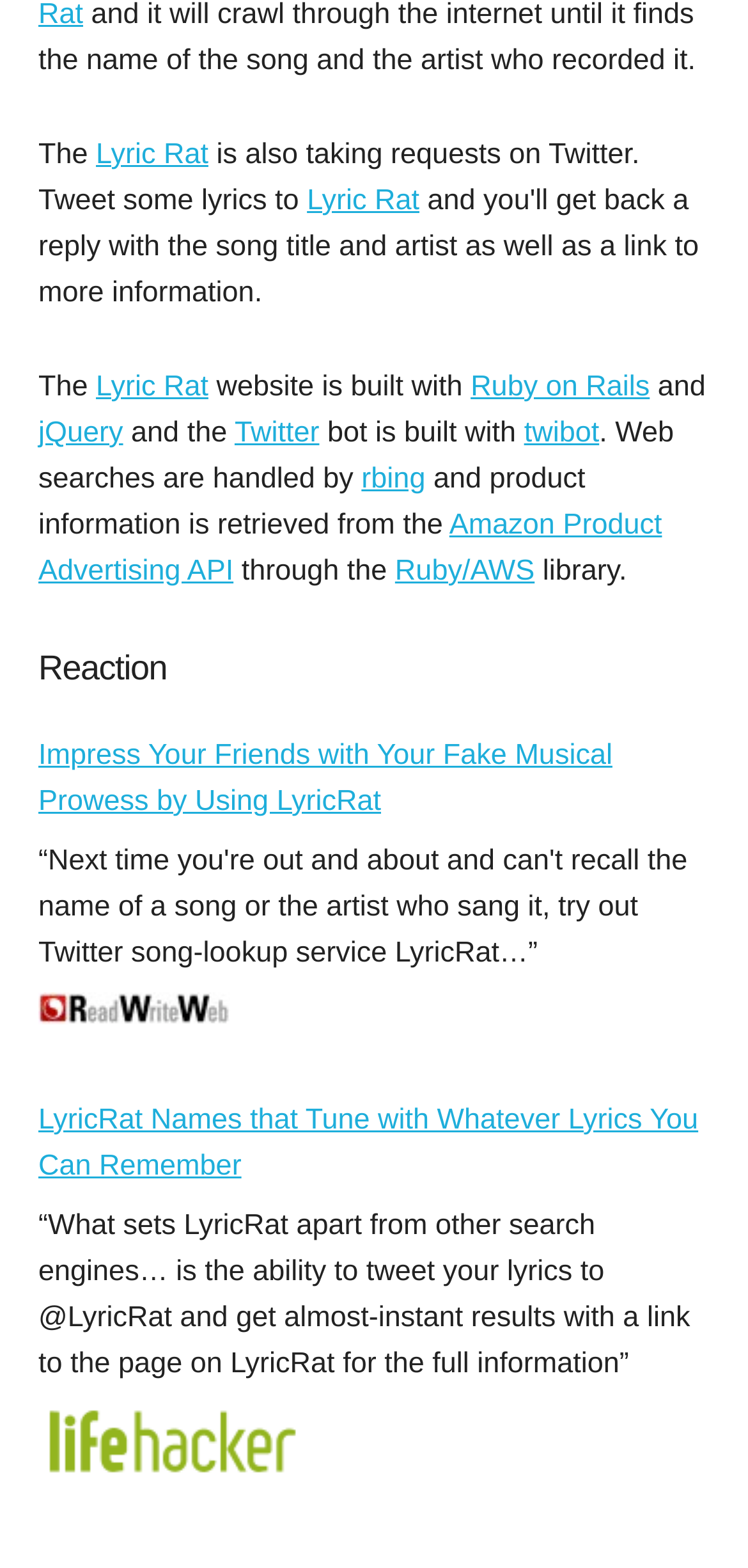What is the purpose of LyricRat?
From the image, provide a succinct answer in one word or a short phrase.

Find song lyrics